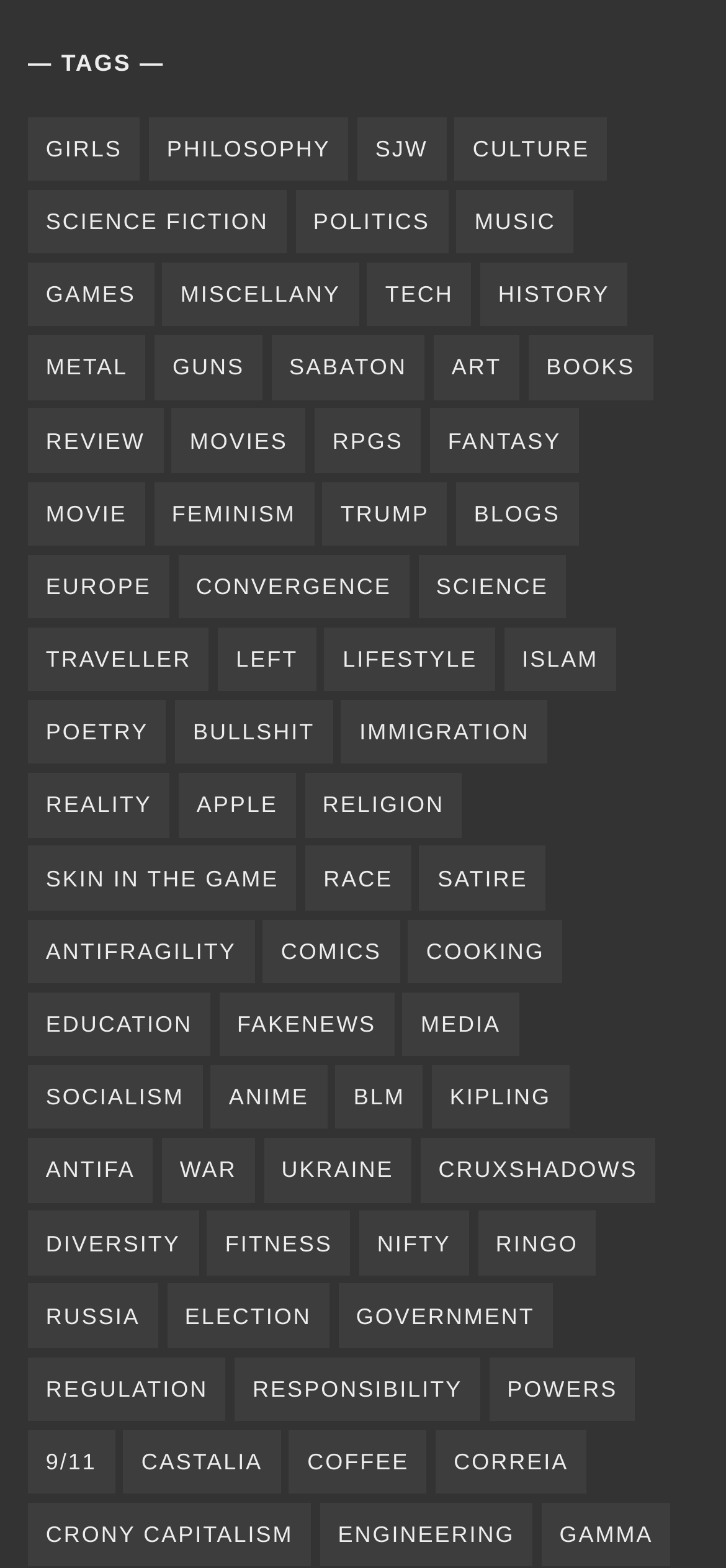Locate the bounding box coordinates of the element's region that should be clicked to carry out the following instruction: "Read about METAL". The coordinates need to be four float numbers between 0 and 1, i.e., [left, top, right, bottom].

[0.038, 0.214, 0.201, 0.255]